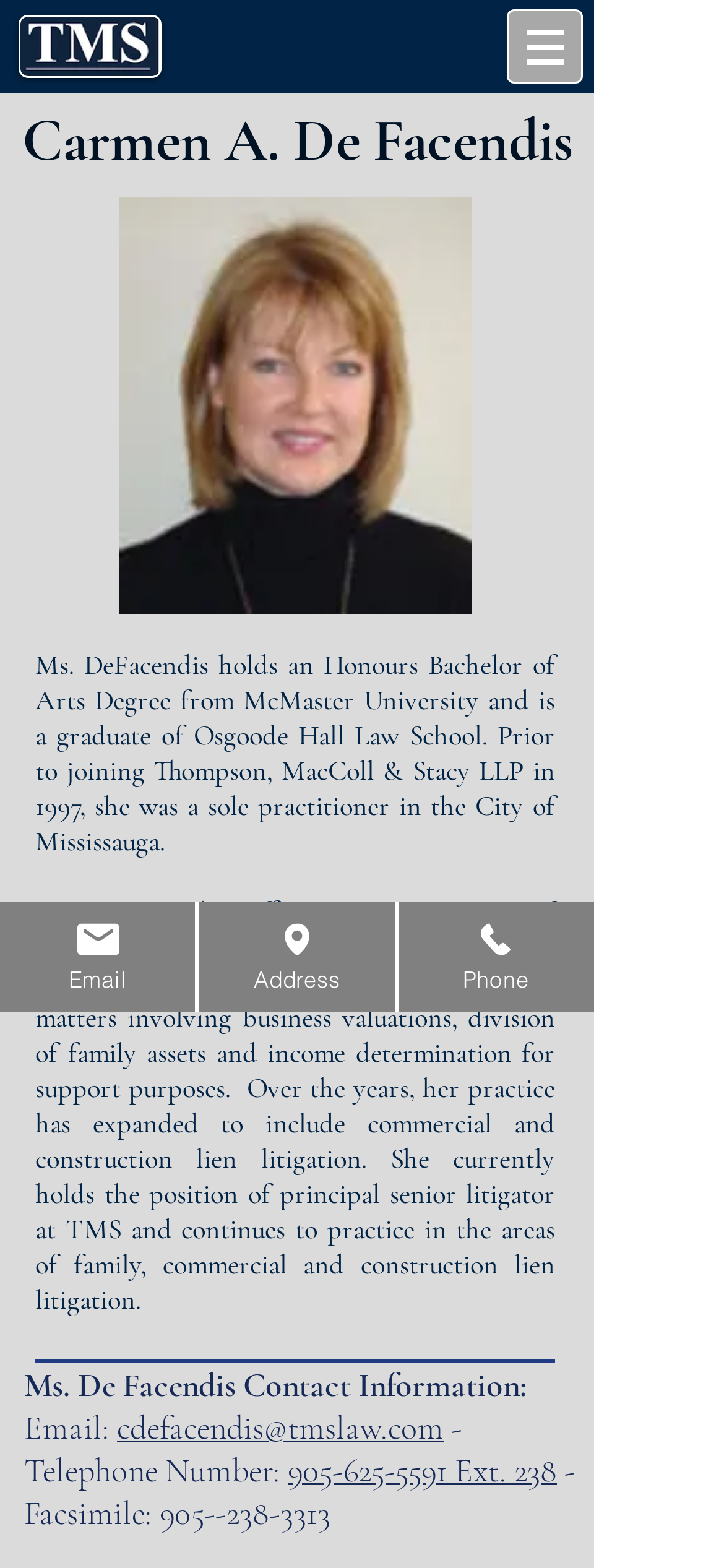Explain in detail what is displayed on the webpage.

This webpage is about Carmen A. De Facendis, a lawyer at Thompson, MacColl & Stacy LLP. At the top left of the page, there is a small image, Capture 3.JPG. Below it, there is a navigation menu labeled "Site" with a dropdown button on the right side. 

On the left side of the page, there is a larger image of Carmen De Facendis. Above the image, her name "Carmen A. De Facendis" is displayed in a heading. 

To the right of the image, there are two paragraphs of text describing Carmen De Facendis' education and work experience. The first paragraph mentions her degree from McMaster University and her work history. The second paragraph outlines her experience in advising, resolving, litigating, and mediating complex family issues, as well as her current position at TMS.

Below the paragraphs, there is a section labeled "Ms. De Facendis Contact Information". This section includes her email address, telephone number, and facsimile number, each with a corresponding link. 

On the left side of the page, below the navigation menu, there are three links labeled "Email", "Address", and "Phone", each accompanied by a small image.